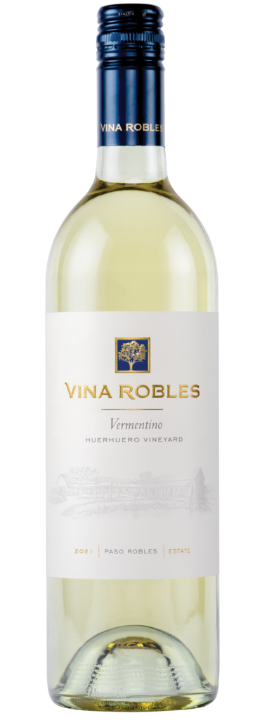What is the vintage of the wine?
Refer to the image and respond with a one-word or short-phrase answer.

2021